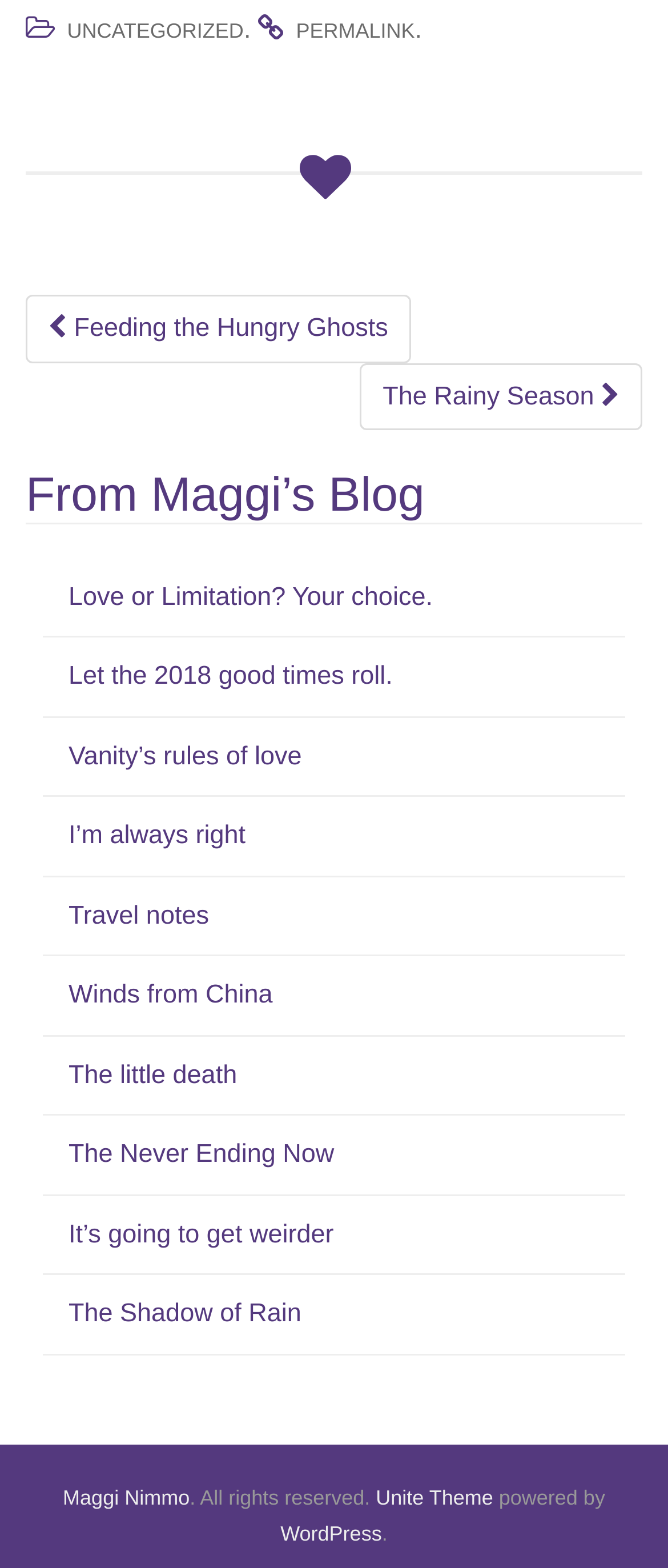For the following element description, predict the bounding box coordinates in the format (top-left x, top-left y, bottom-right x, bottom-right y). All values should be floating point numbers between 0 and 1. Description: WordPress

[0.42, 0.97, 0.572, 0.985]